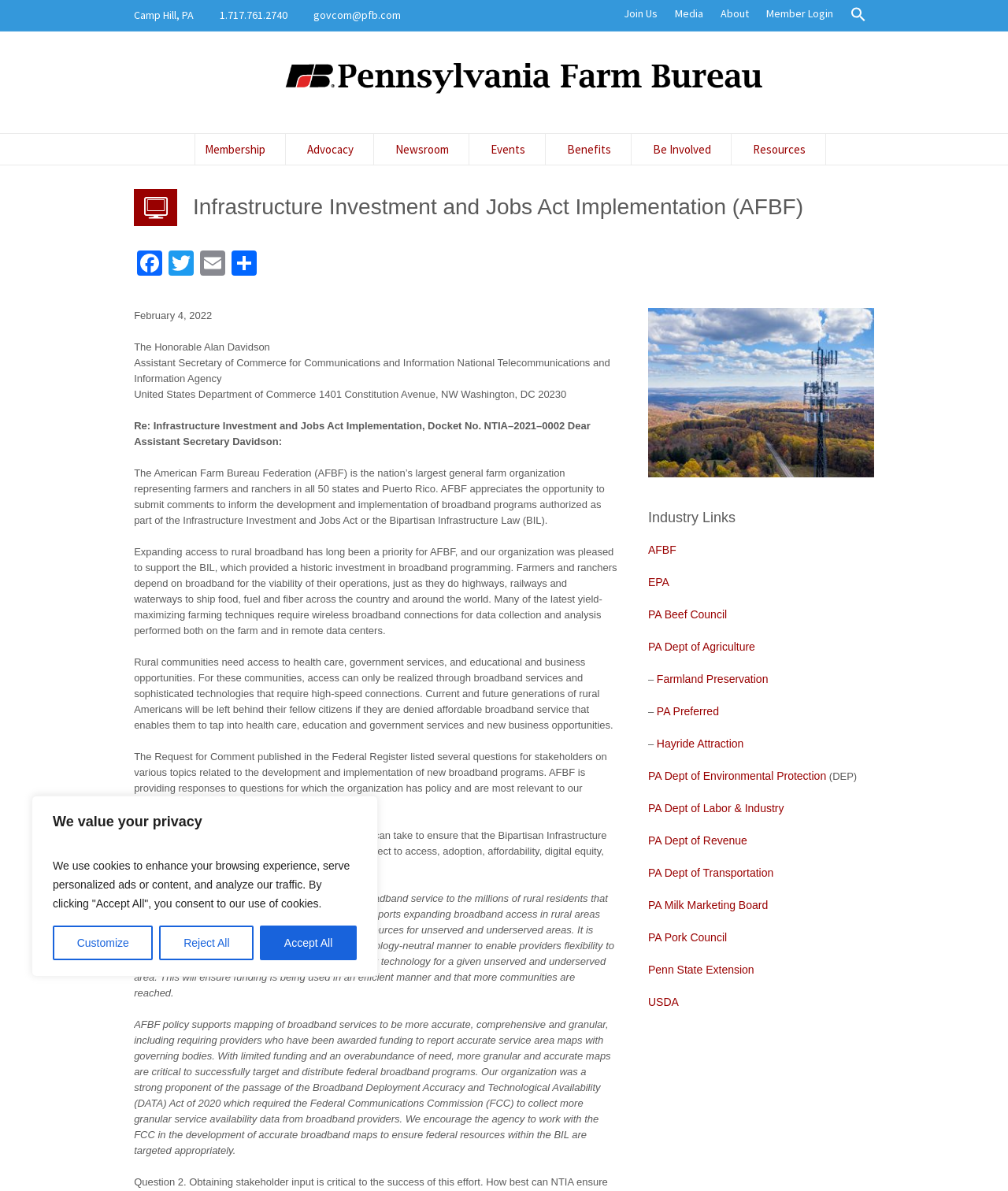Find the bounding box coordinates for the area that should be clicked to accomplish the instruction: "Read more about Vessel Relighting with doublepower!! SEA LED IP68".

None